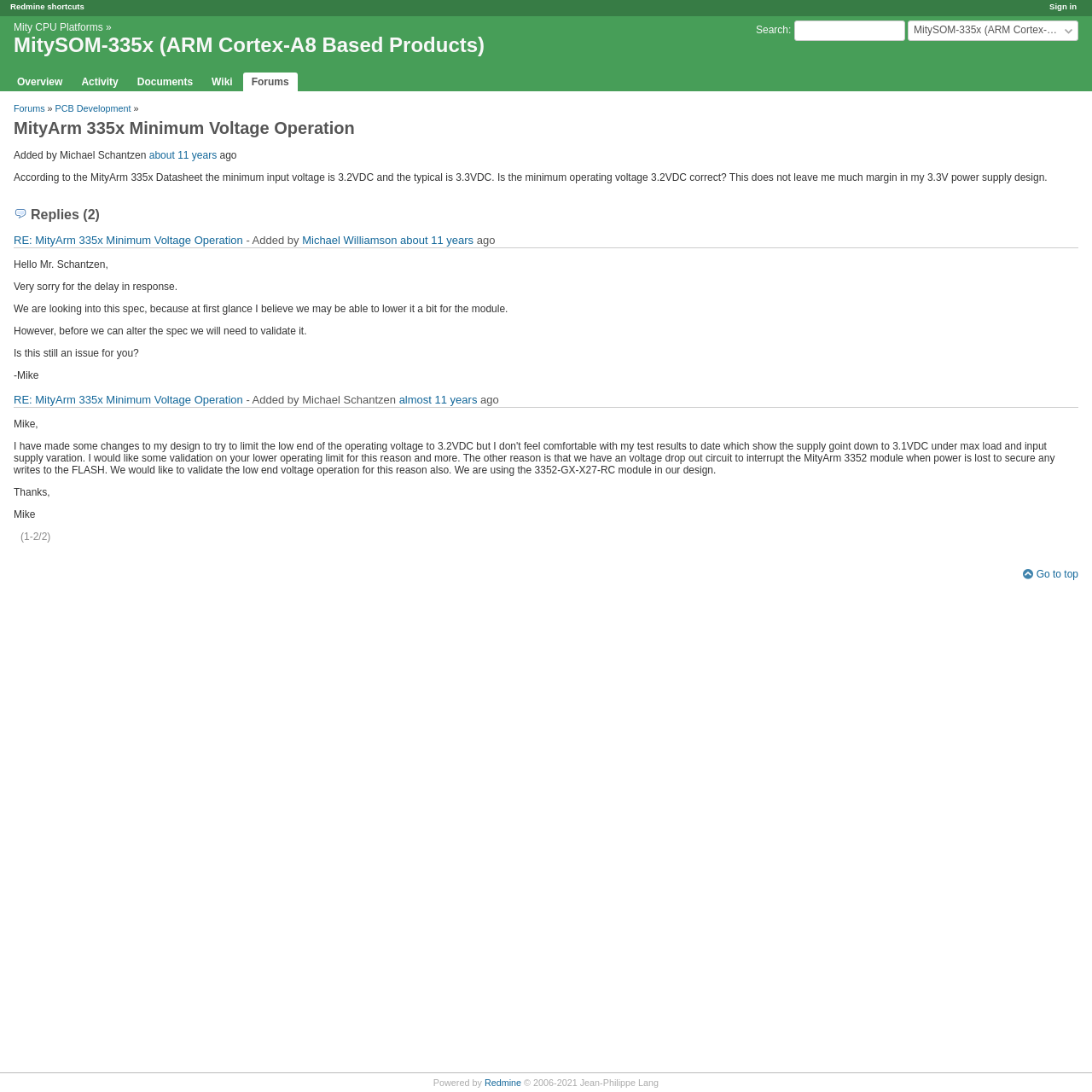Please find the bounding box coordinates of the element that you should click to achieve the following instruction: "View Mity CPU Platforms". The coordinates should be presented as four float numbers between 0 and 1: [left, top, right, bottom].

[0.012, 0.02, 0.094, 0.031]